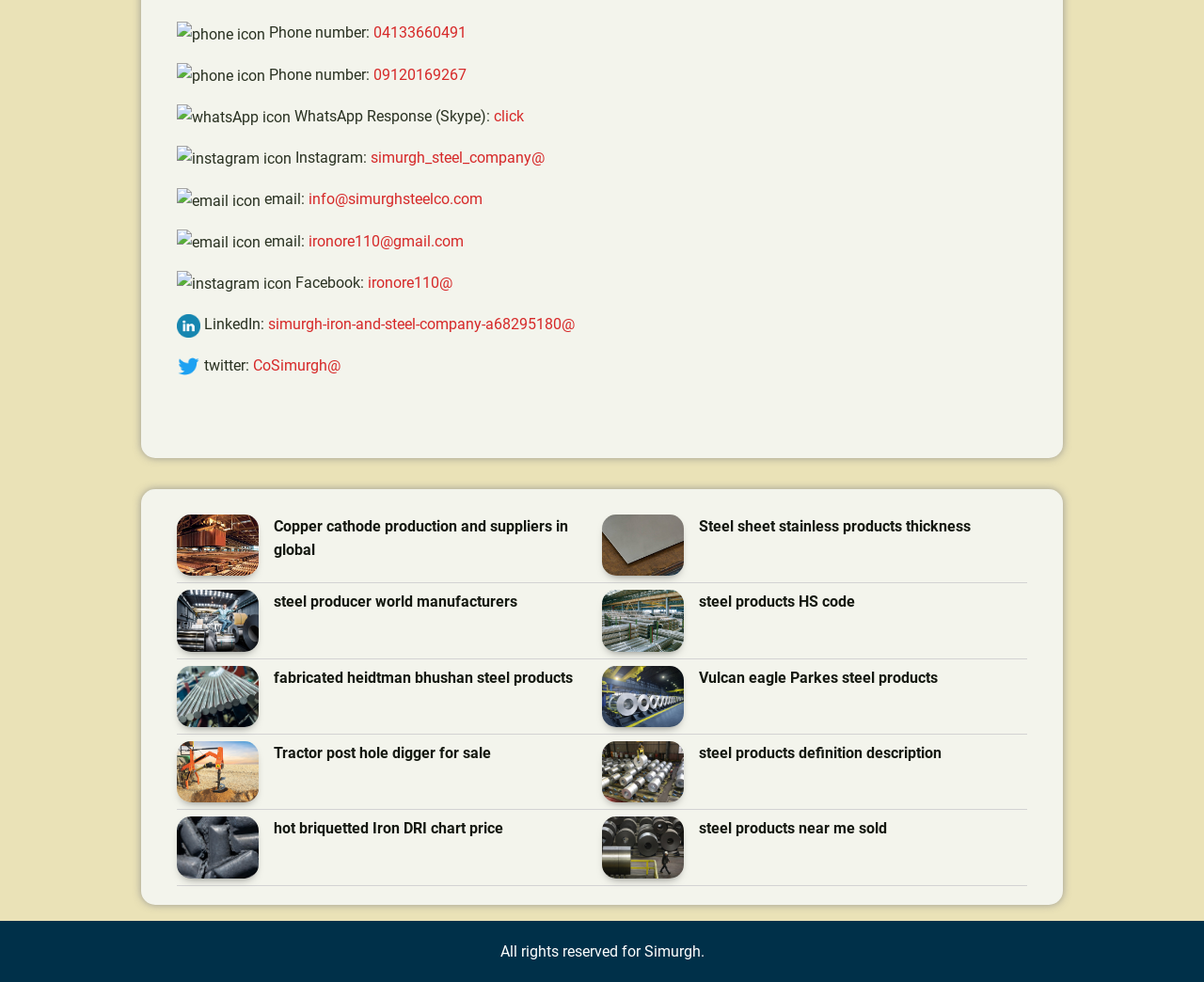Please provide a comprehensive answer to the question based on the screenshot: What is the email address for info?

The email address can be found in the contact information section of the webpage, where it is listed as 'info@simurghsteelco.com' next to the email icon.